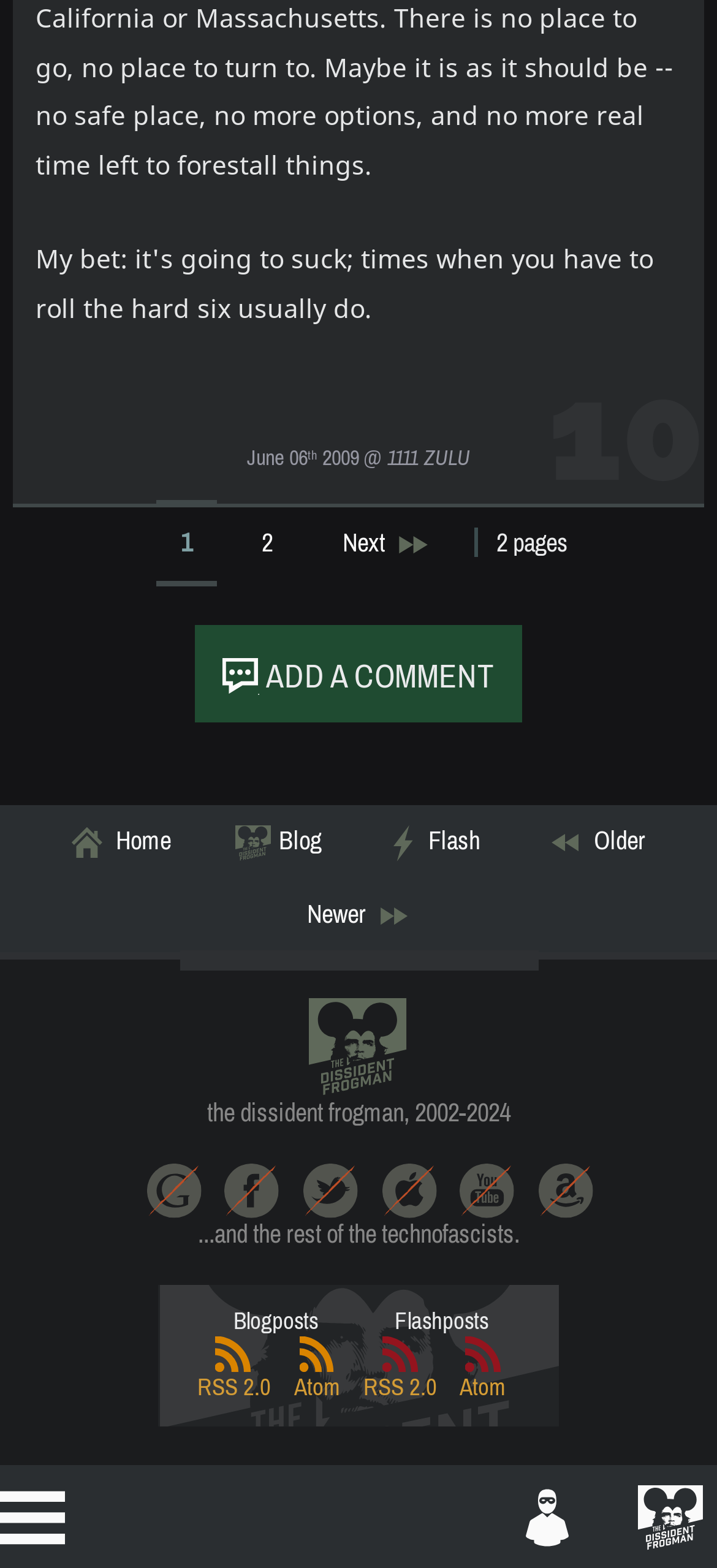How many links are there in the top navigation menu?
Please use the image to provide an in-depth answer to the question.

I found the number of links in the top navigation menu by looking at the links 'Home', 'Blog', 'Flash', and 'Older' located near the top of the webpage.